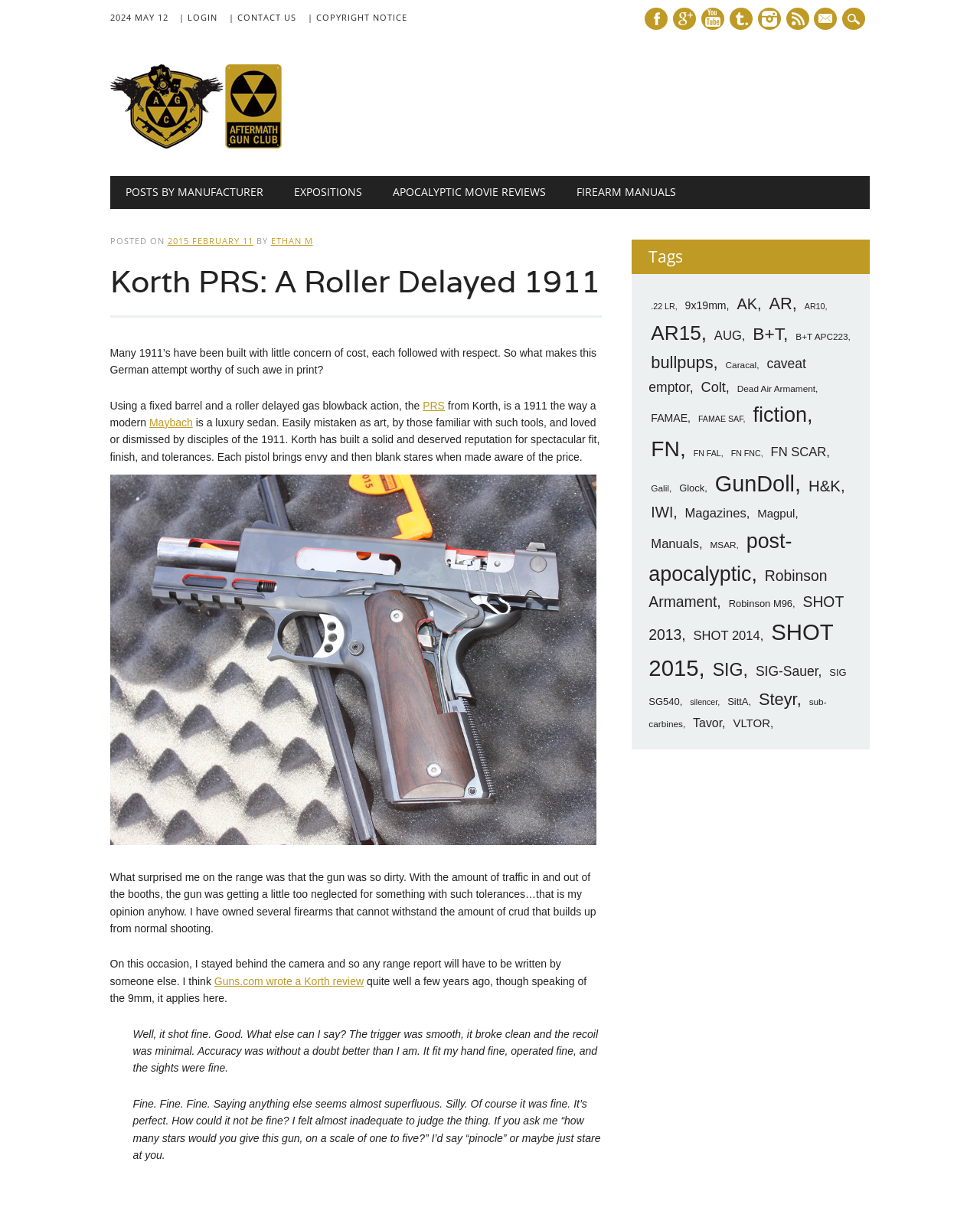Based on the visual content of the image, answer the question thoroughly: What is the purpose of the 'Tags' section on the page?

The 'Tags' section on the page appears to be a list of categories or tags related to firearms, such as '.22 LR', '9x19mm', 'AK', etc. These tags likely help users navigate and find related content on the website.